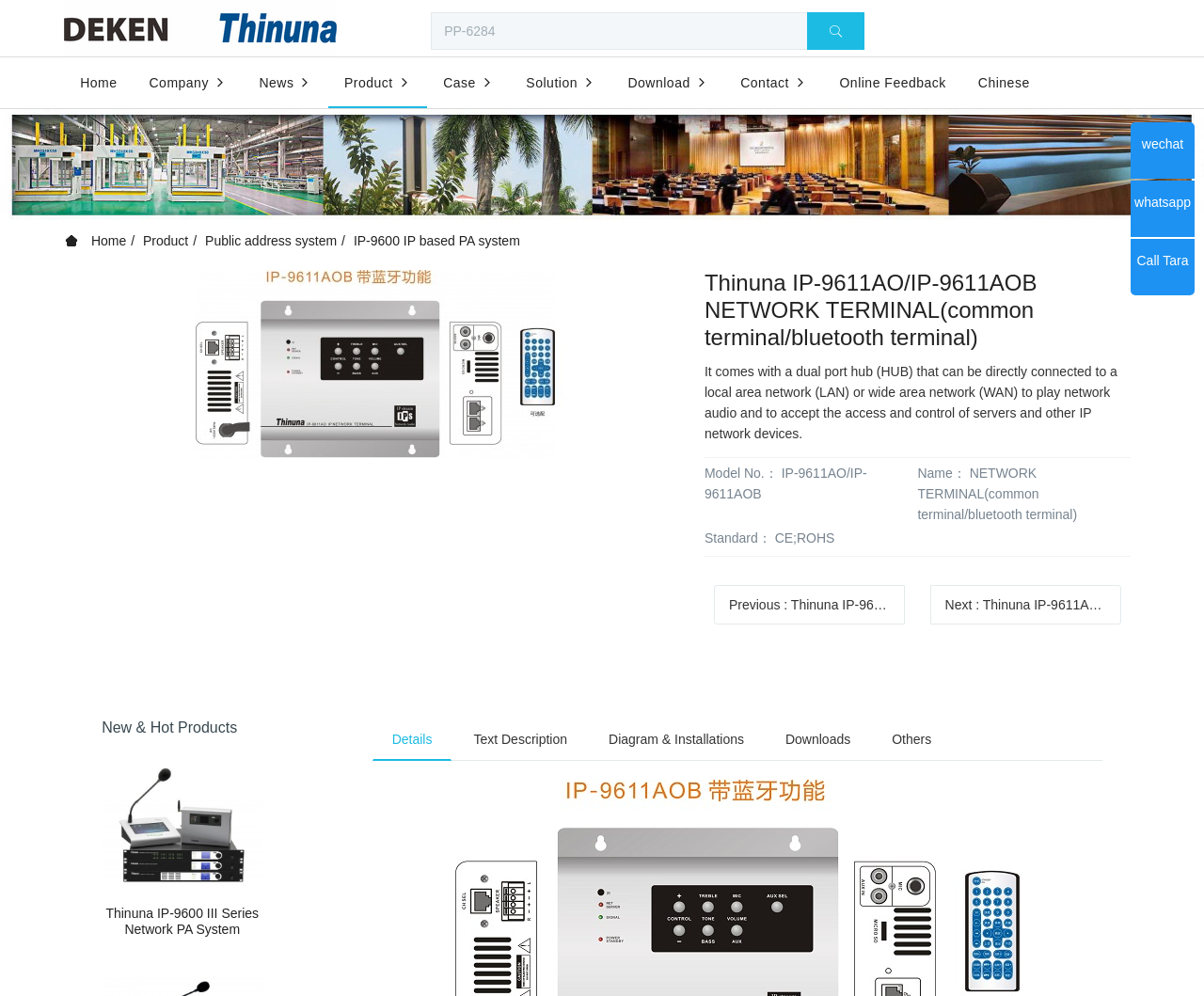What is the last link in the 'New & Hot Products' section?
Examine the image closely and answer the question with as much detail as possible.

I found the last link in the 'New & Hot Products' section by looking at the links in this section. The section is located at the bottom of the webpage, and it has two links. The last link is 'Thinuna IP-9600 III Series Network PA System'.